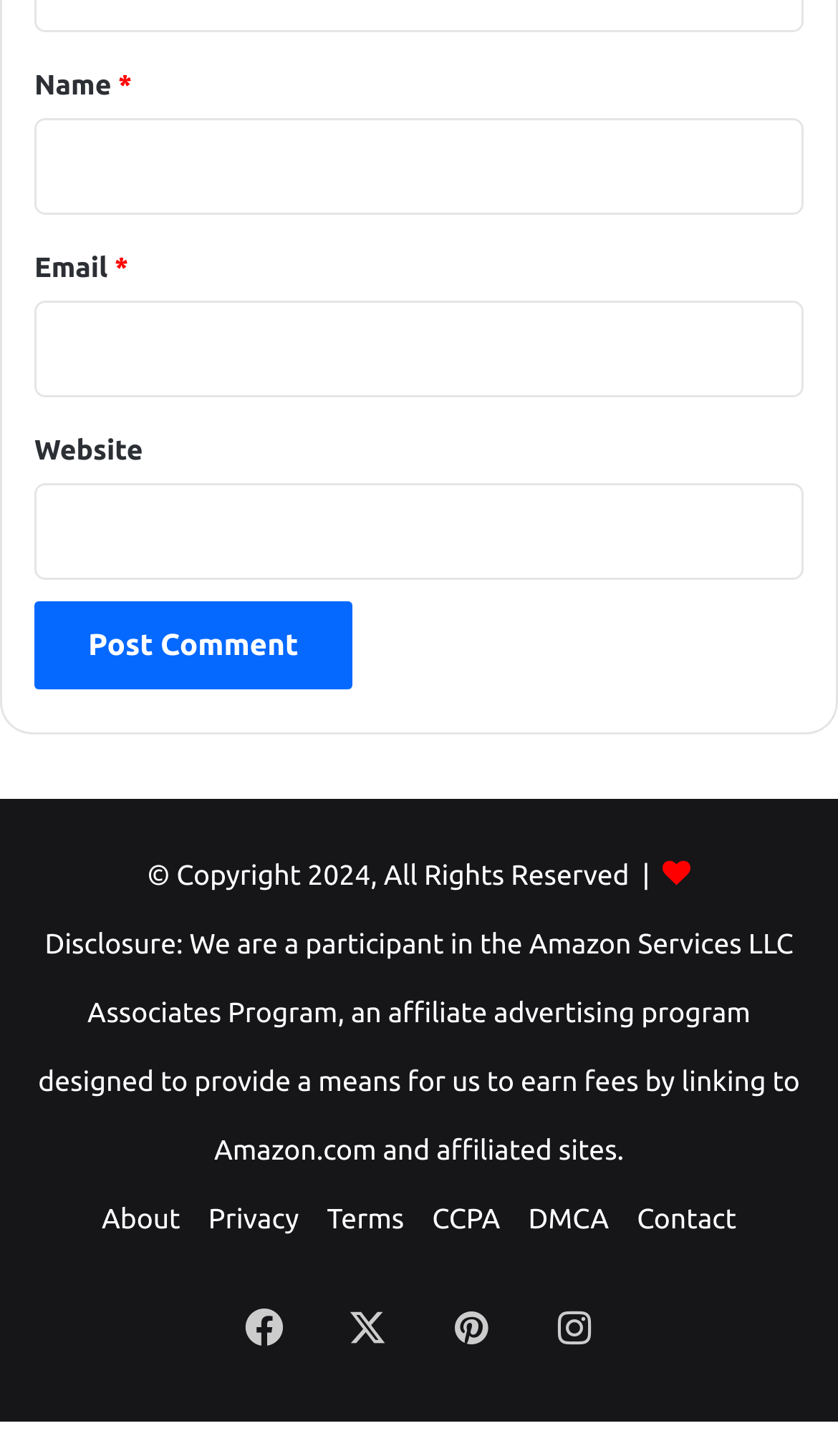Please answer the following query using a single word or phrase: 
Is the 'Email' field required?

Yes